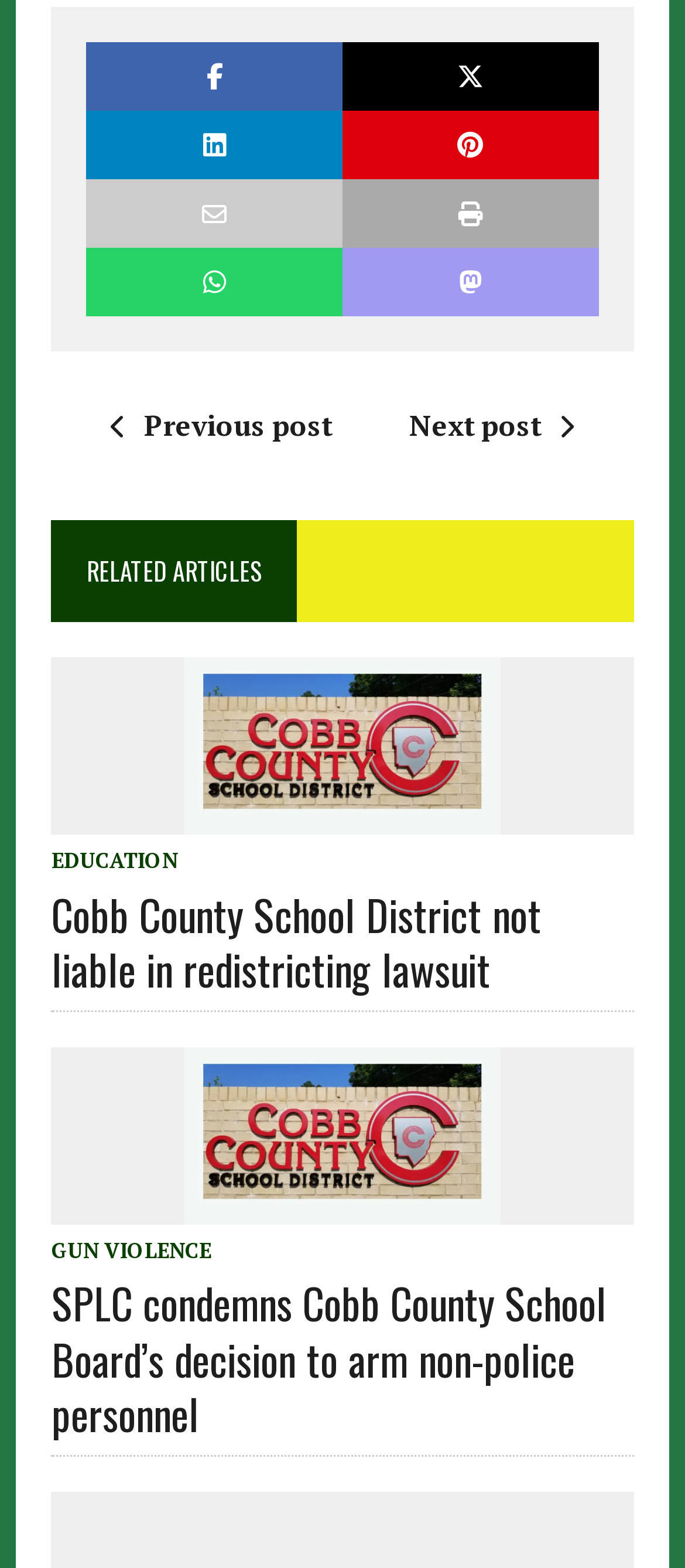Pinpoint the bounding box coordinates of the clickable element needed to complete the instruction: "Click the previous post link". The coordinates should be provided as four float numbers between 0 and 1: [left, top, right, bottom].

[0.136, 0.259, 0.485, 0.284]